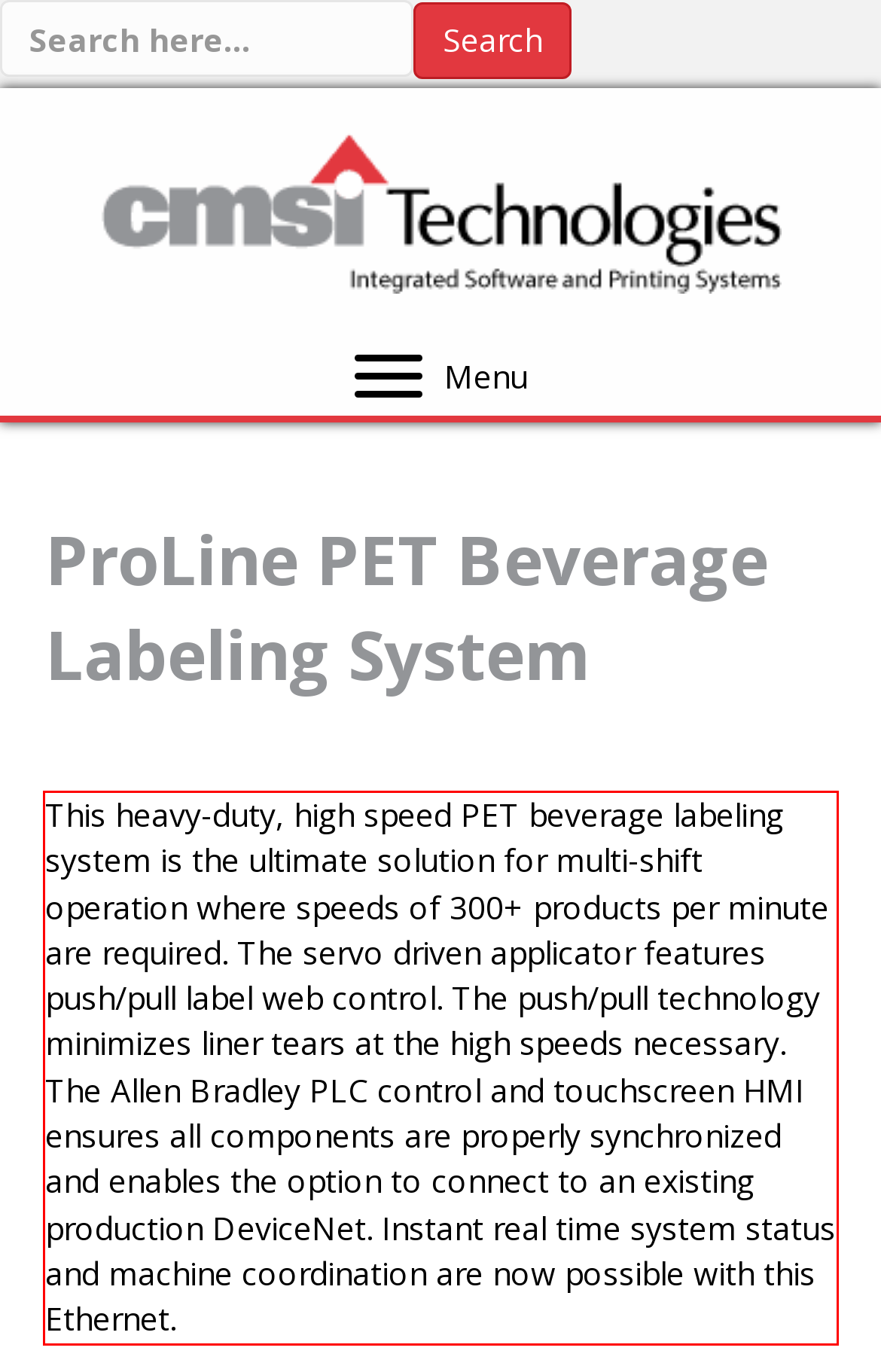You are presented with a webpage screenshot featuring a red bounding box. Perform OCR on the text inside the red bounding box and extract the content.

This heavy-duty, high speed PET beverage labeling system is the ultimate solution for multi-shift operation where speeds of 300+ products per minute are required. The servo driven applicator features push/pull label web control. The push/pull technology minimizes liner tears at the high speeds necessary. The Allen Bradley PLC control and touchscreen HMI ensures all components are properly synchronized and enables the option to connect to an existing production DeviceNet. Instant real time system status and machine coordination are now possible with this Ethernet.